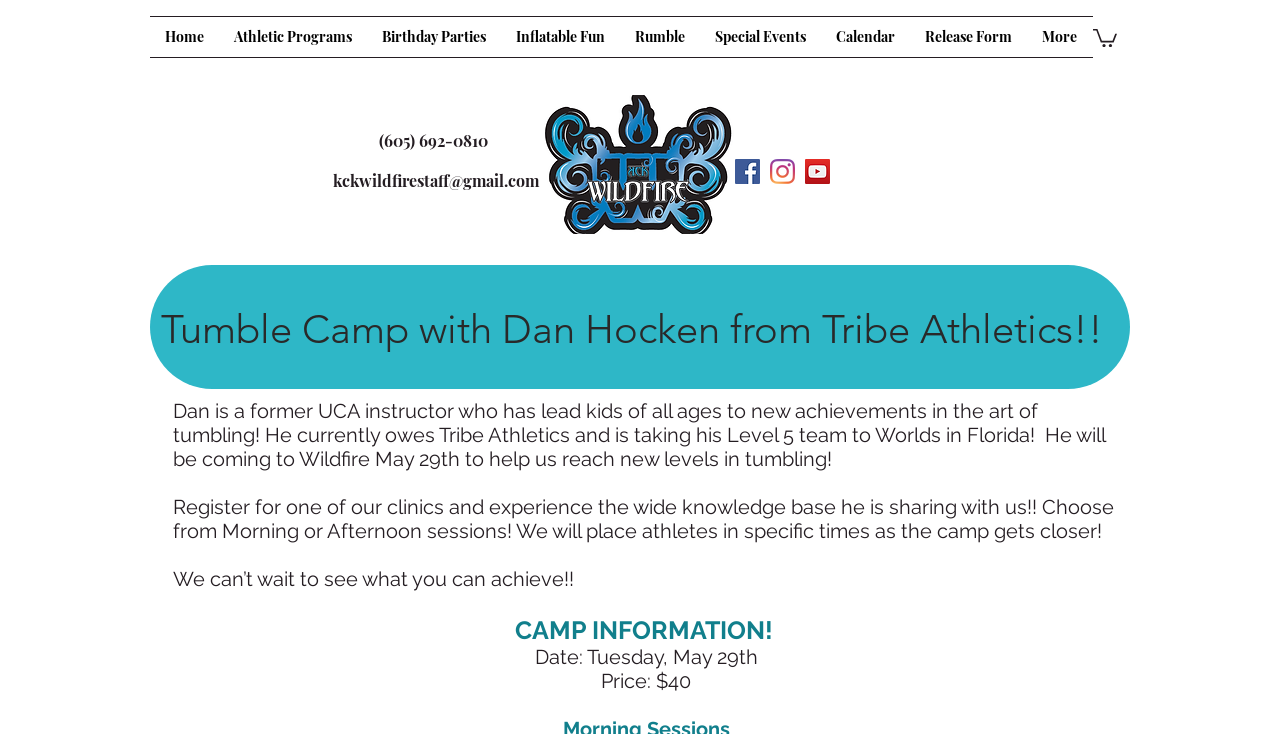Specify the bounding box coordinates for the region that must be clicked to perform the given instruction: "Visit Facebook page".

[0.574, 0.217, 0.594, 0.251]